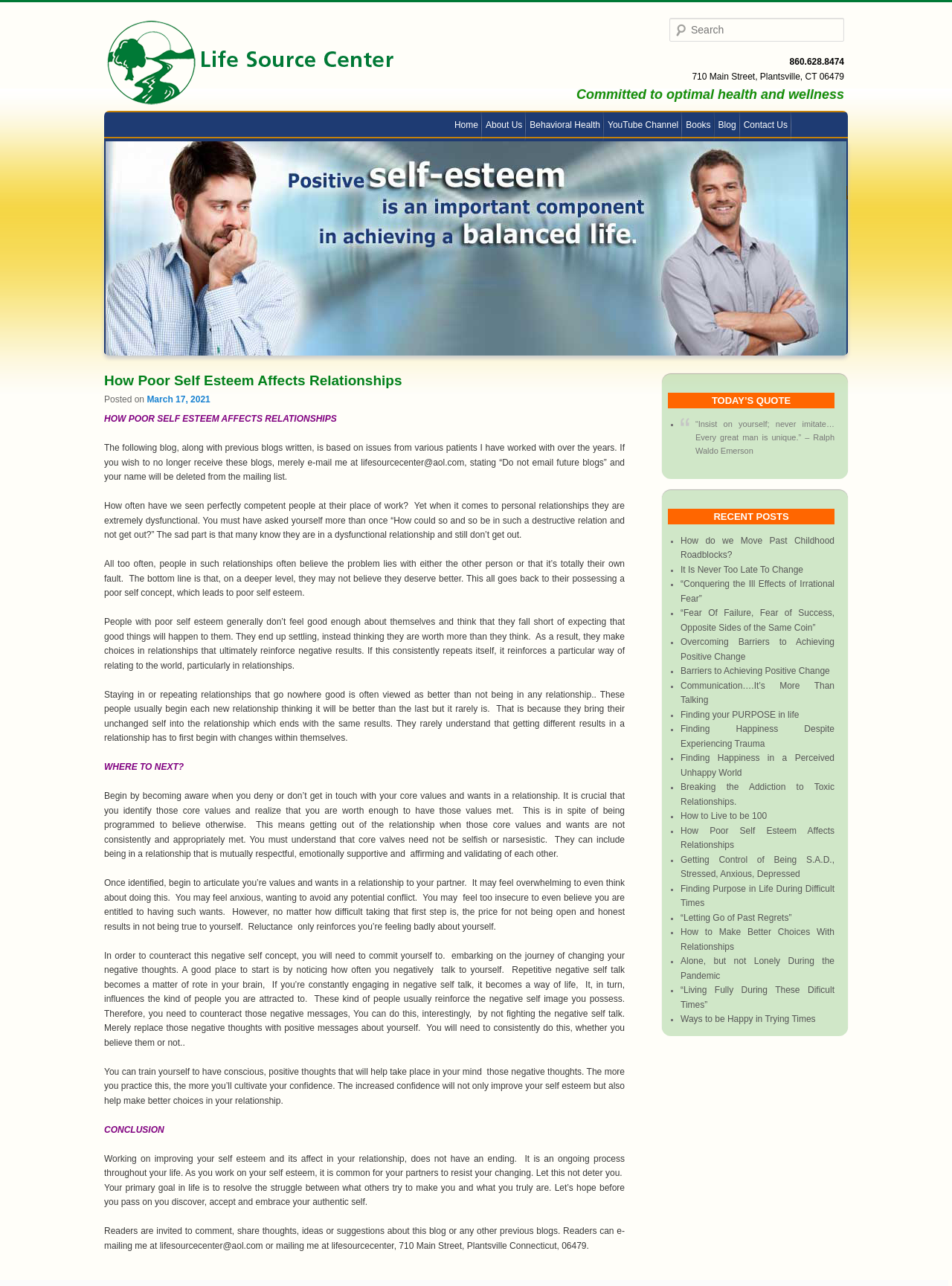How can people contact the author of the blog?
Please utilize the information in the image to give a detailed response to the question.

I found the contact information by reading the text at the end of the blog post, which invites readers to comment, share thoughts, ideas or suggestions about the blog or any other previous blogs and provides the email address and mailing address to do so.